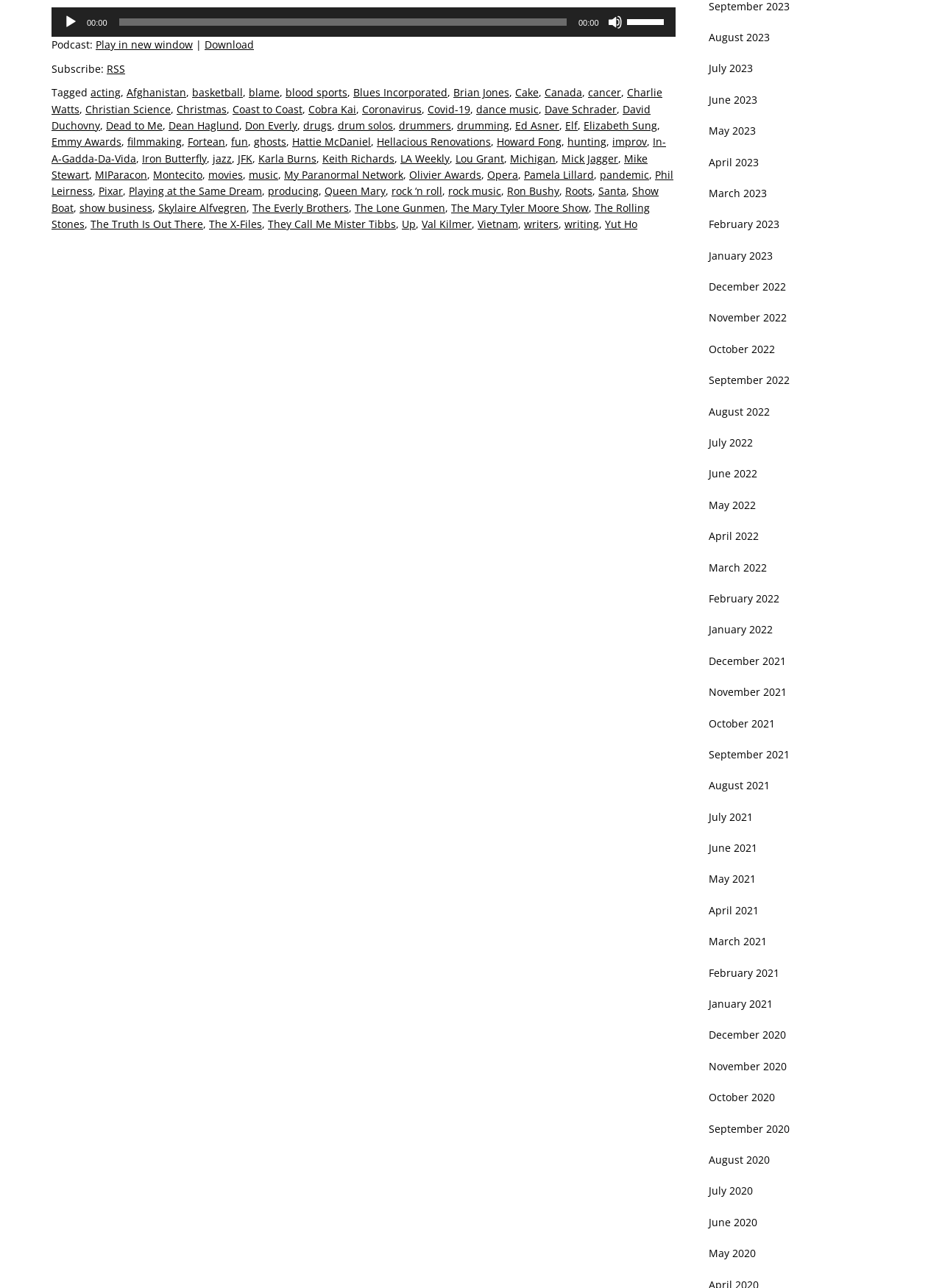Please provide the bounding box coordinates for the element that needs to be clicked to perform the instruction: "Visit the link about Afghanistan". The coordinates must consist of four float numbers between 0 and 1, formatted as [left, top, right, bottom].

[0.134, 0.066, 0.198, 0.077]